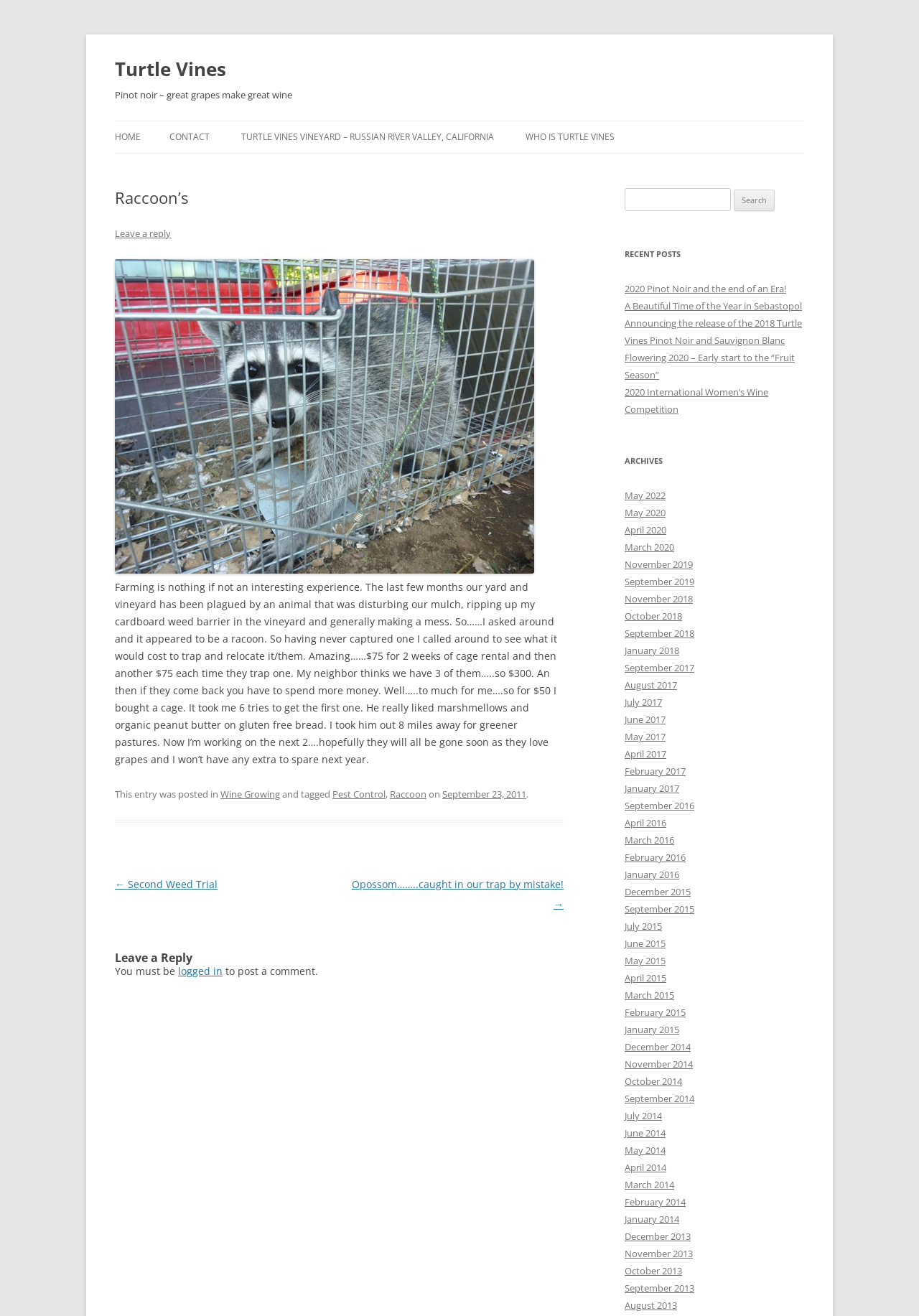What is the name of the author of the article?
Please provide a detailed and comprehensive answer to the question.

I looked at the article content and did not find any information about the author's name.